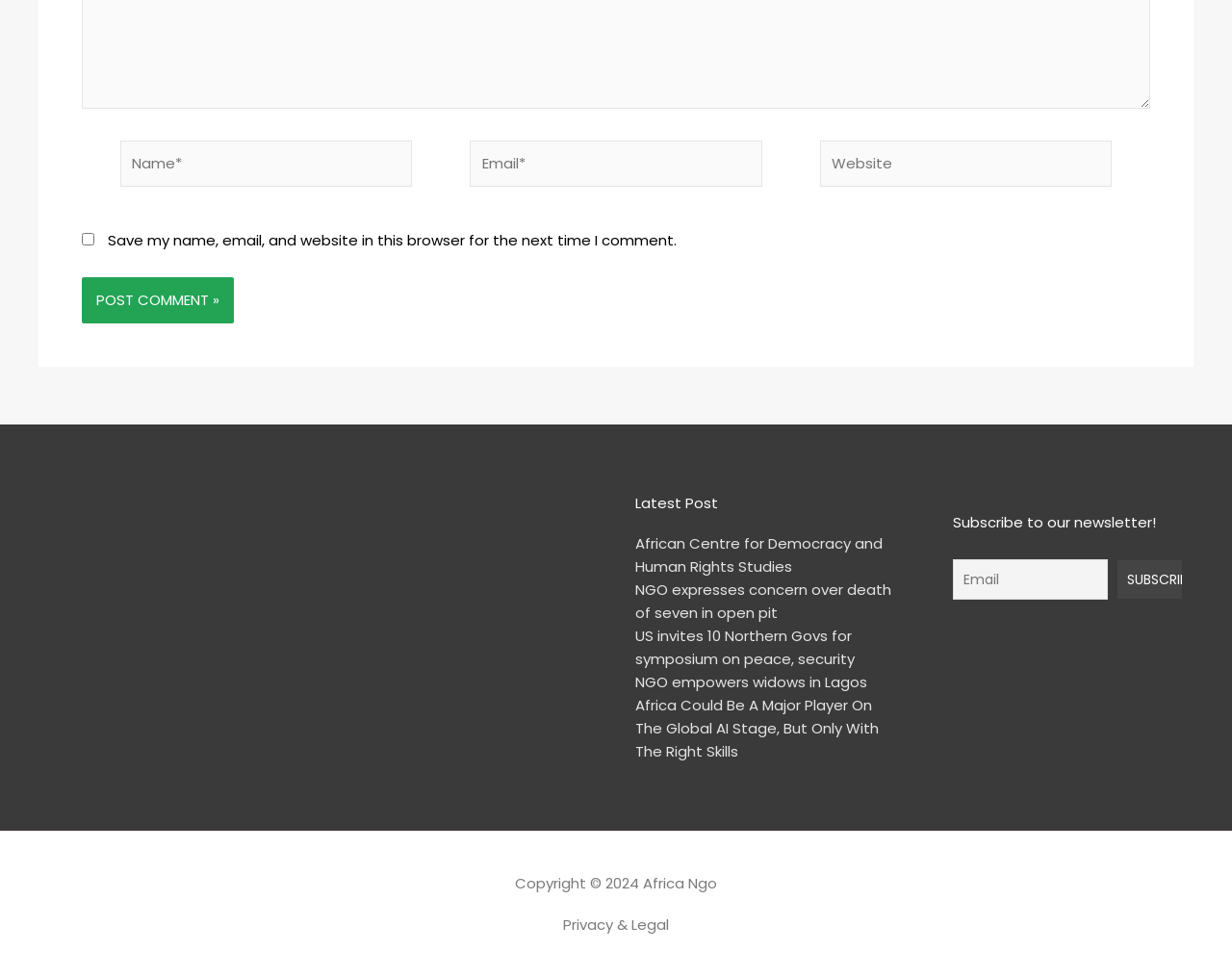Using the provided element description: "name="submit" value="Post Comment »"", identify the bounding box coordinates. The coordinates should be four floats between 0 and 1 in the order [left, top, right, bottom].

[0.066, 0.284, 0.19, 0.331]